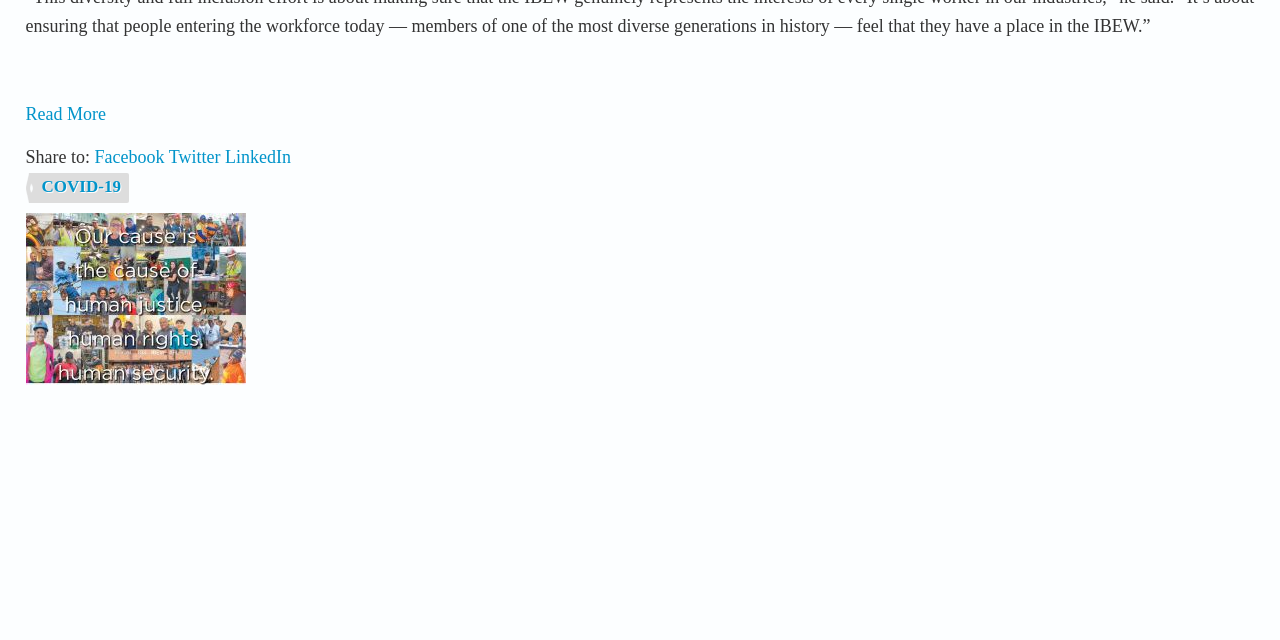Given the webpage screenshot and the description, determine the bounding box coordinates (top-left x, top-left y, bottom-right x, bottom-right y) that define the location of the UI element matching this description: Terms and Conditions

None